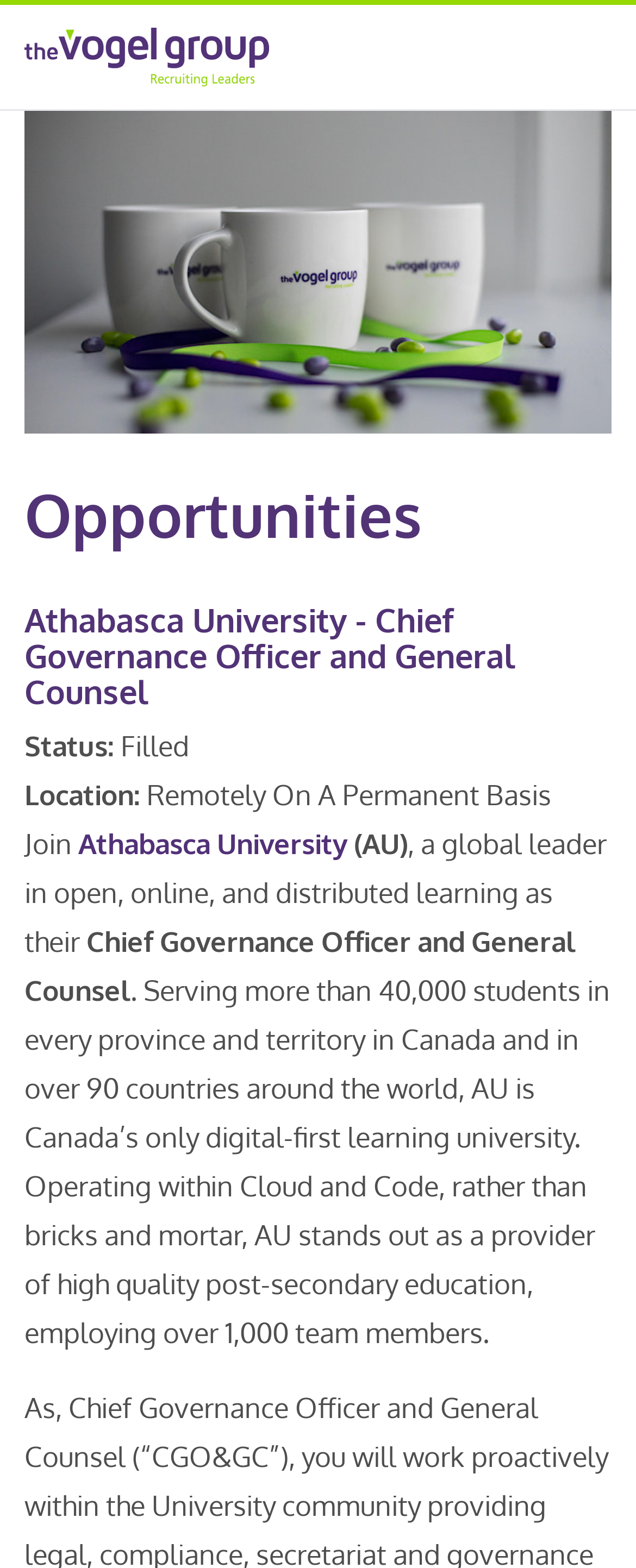Using the details in the image, give a detailed response to the question below:
How many students does Athabasca University serve?

I obtained the answer by reading the static text that mentions Athabasca University serving 'more than 40,000 students' on the webpage.